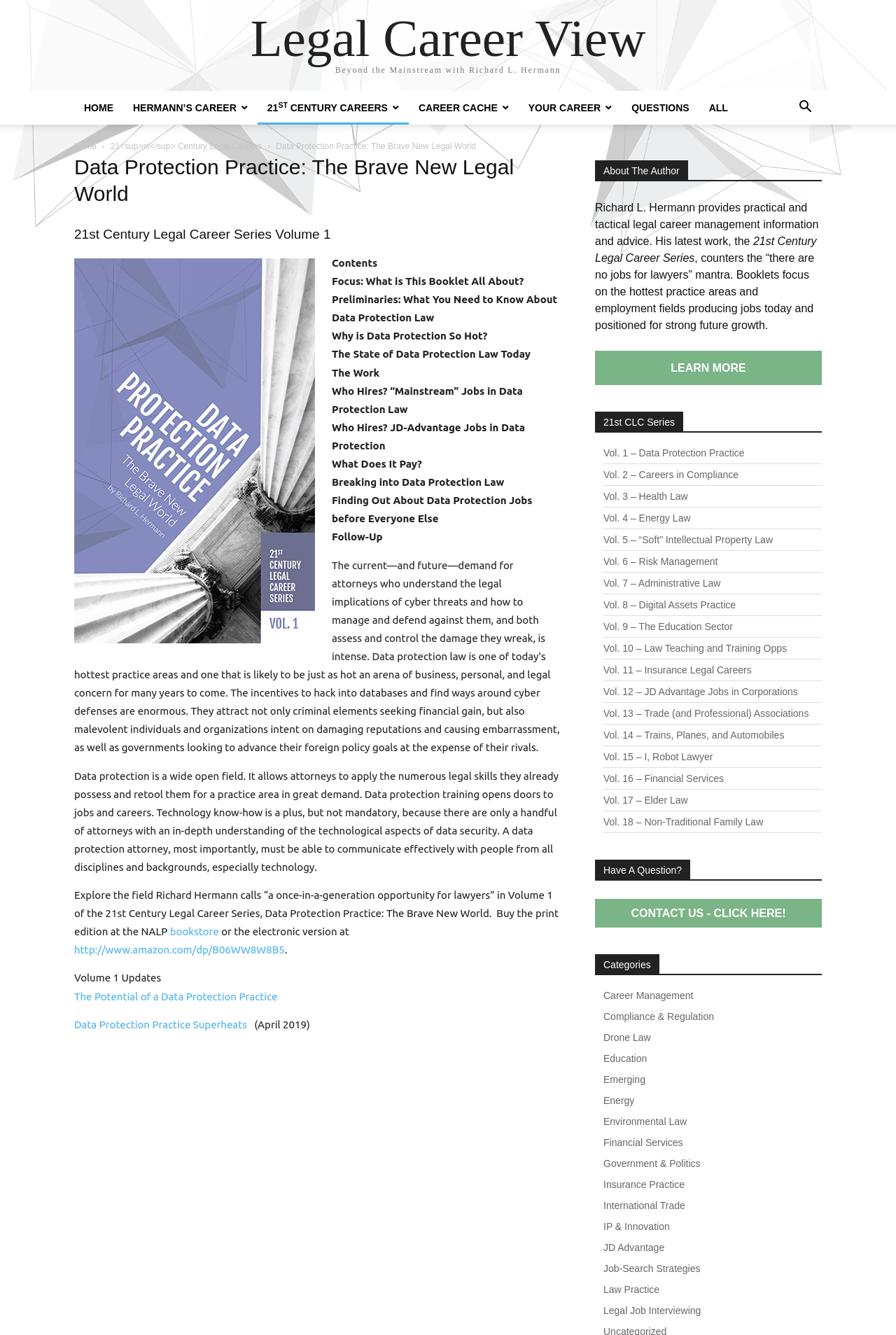Refer to the screenshot and answer the following question in detail:
Who is the author of the booklet?

The author's name can be found in the static text element with the text 'Beyond the Mainstream with Richard L. Hermann' and also in the heading element with the text 'About The Author'.